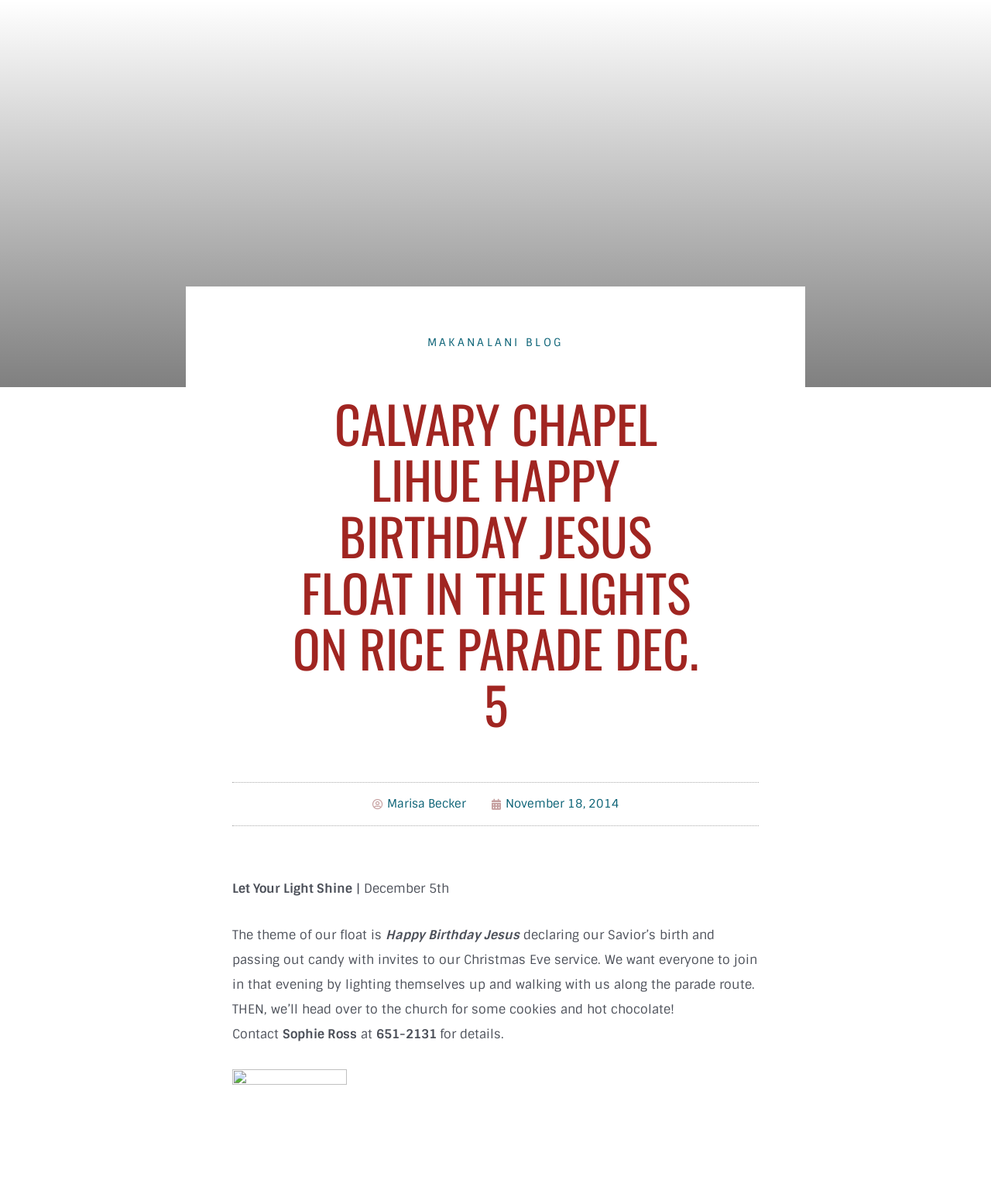Using the element description parent_node: SALSA REPUBLIC, predict the bounding box coordinates for the UI element. Provide the coordinates in (top-left x, top-left y, bottom-right x, bottom-right y) format with values ranging from 0 to 1.

None